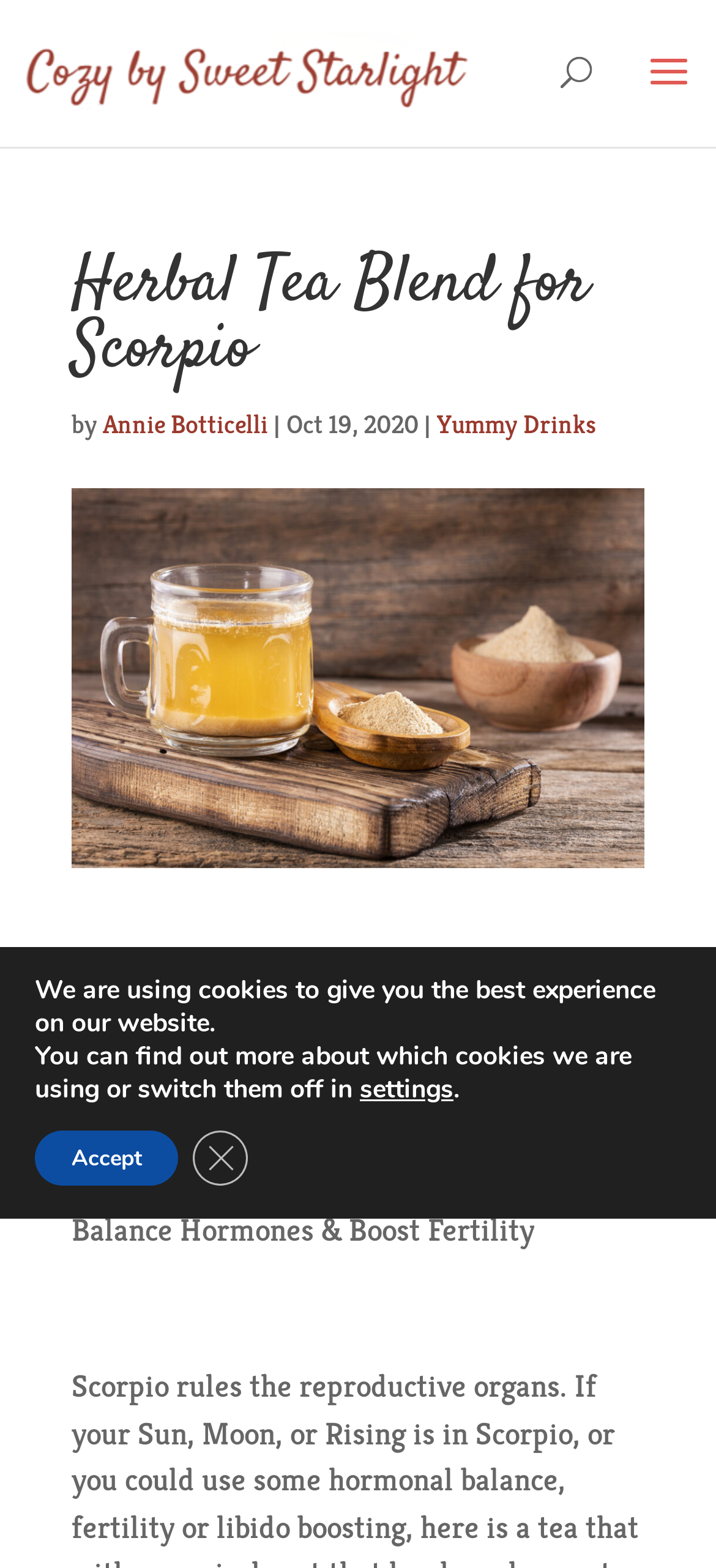Please give a succinct answer using a single word or phrase:
What is the date of the article?

Oct 19, 2020